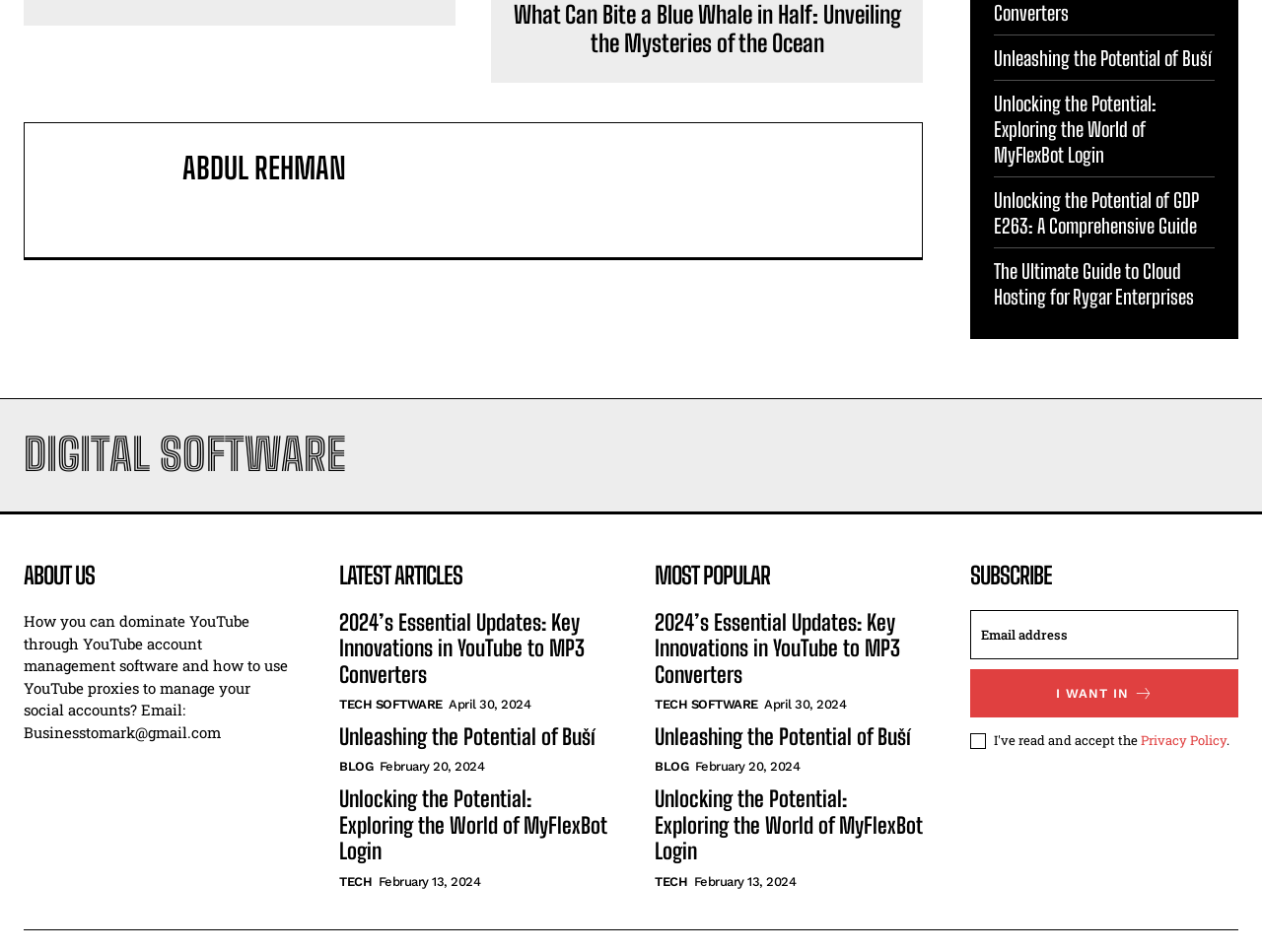Please identify the bounding box coordinates of the element's region that I should click in order to complete the following instruction: "Click the button to get in". The bounding box coordinates consist of four float numbers between 0 and 1, i.e., [left, top, right, bottom].

[0.769, 0.768, 0.981, 0.819]